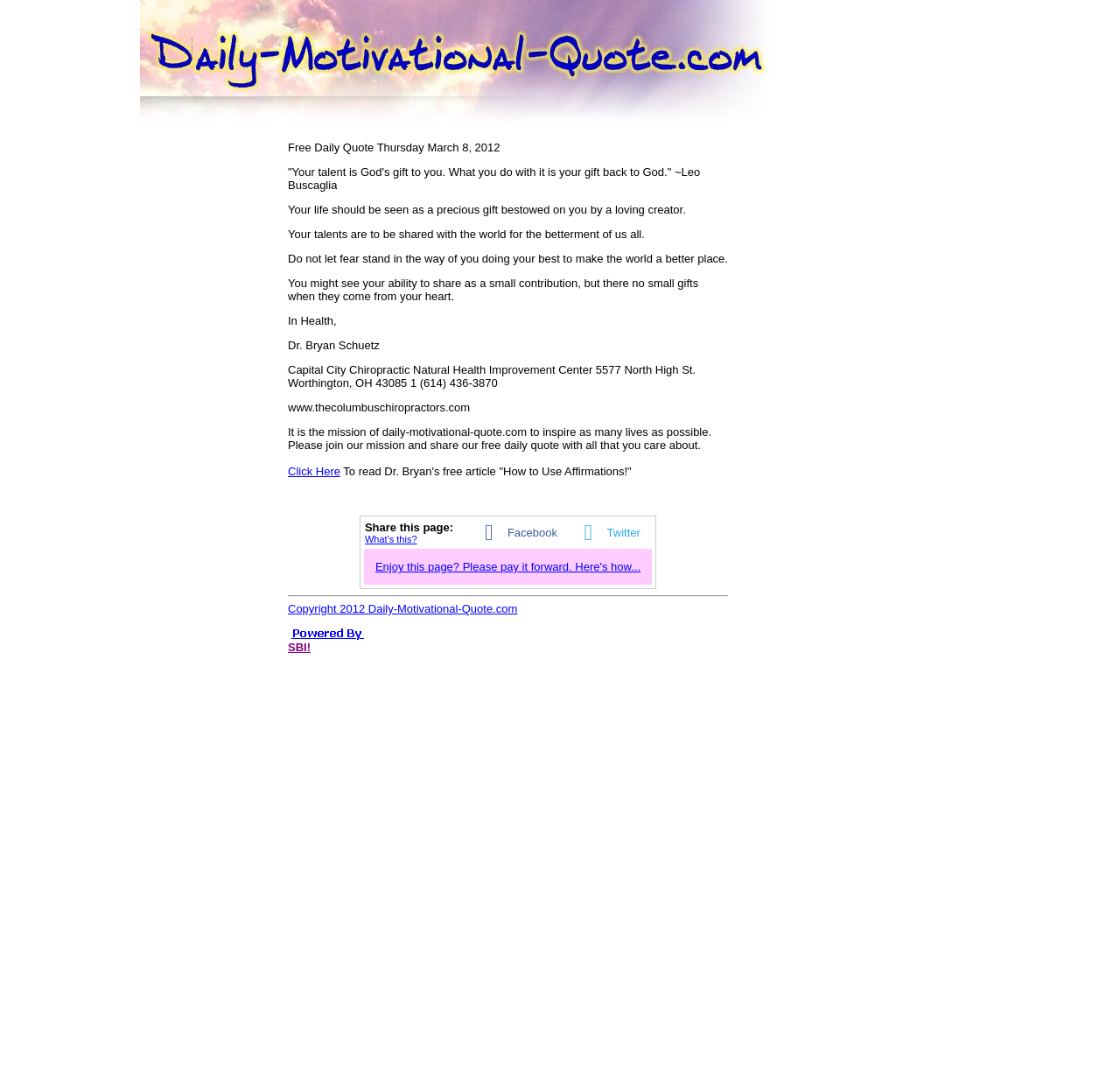Given the element description What's this?, predict the bounding box coordinates for the UI element in the webpage screenshot. The format should be (top-left x, top-left y, bottom-right x, bottom-right y), and the values should be between 0 and 1.

[0.326, 0.491, 0.372, 0.5]